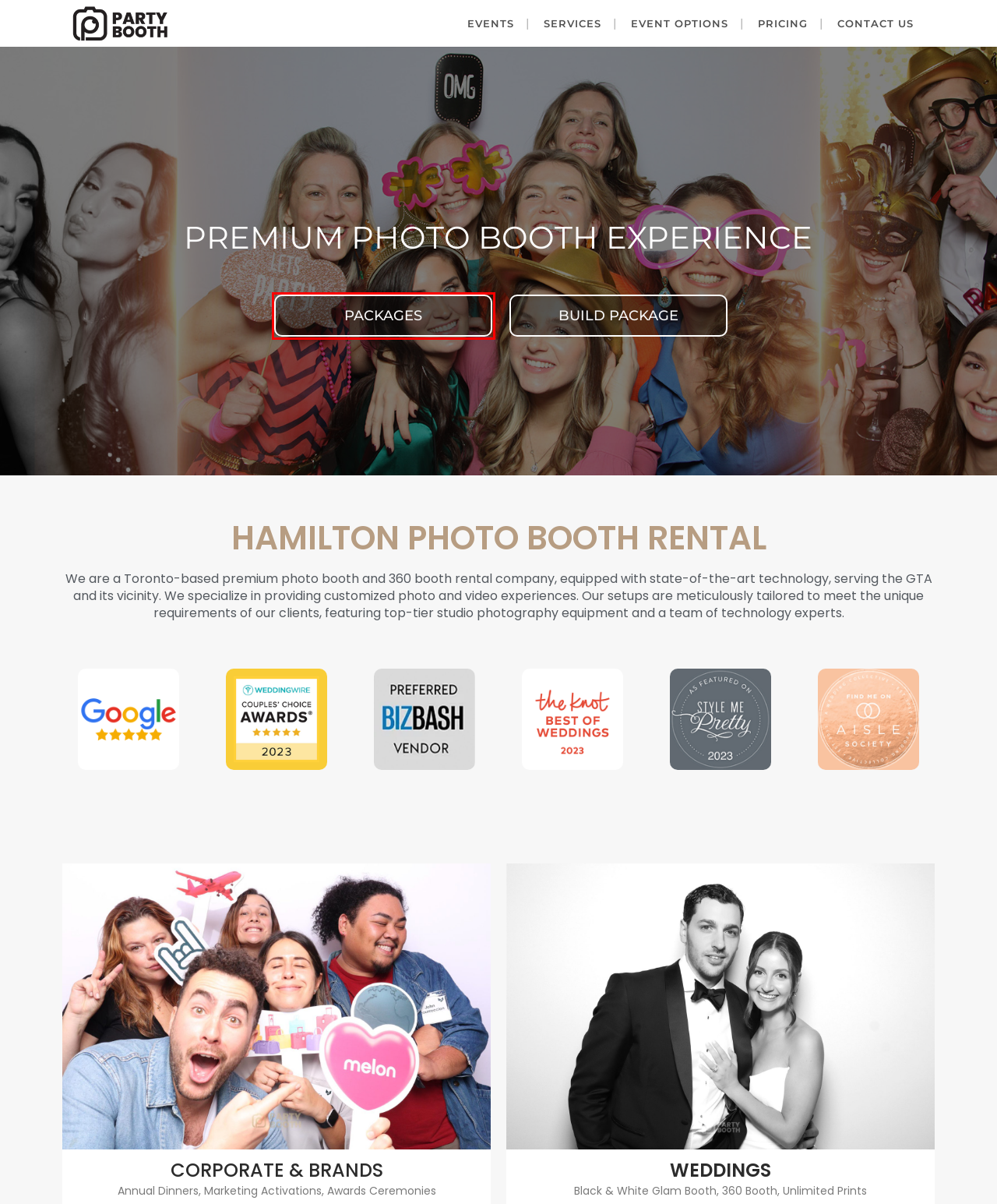You are looking at a screenshot of a webpage with a red bounding box around an element. Determine the best matching webpage description for the new webpage resulting from clicking the element in the red bounding box. Here are the descriptions:
A. Selfie Station - Party Booth
B. Corporate Events and Brand Activations - Party Booth
C. Premium Mirror Photo Booth Rental | Party Booth
D. Build Package - Party Booth
E. Contact Us | Photo Booth Rental | Party Booth
F. Black & White Glam Booth Rental | Party Booth
G. Photo Booth Rental Packages - Party Booth
H. how much is a photo booth rental in 2024? - Party Booth

G